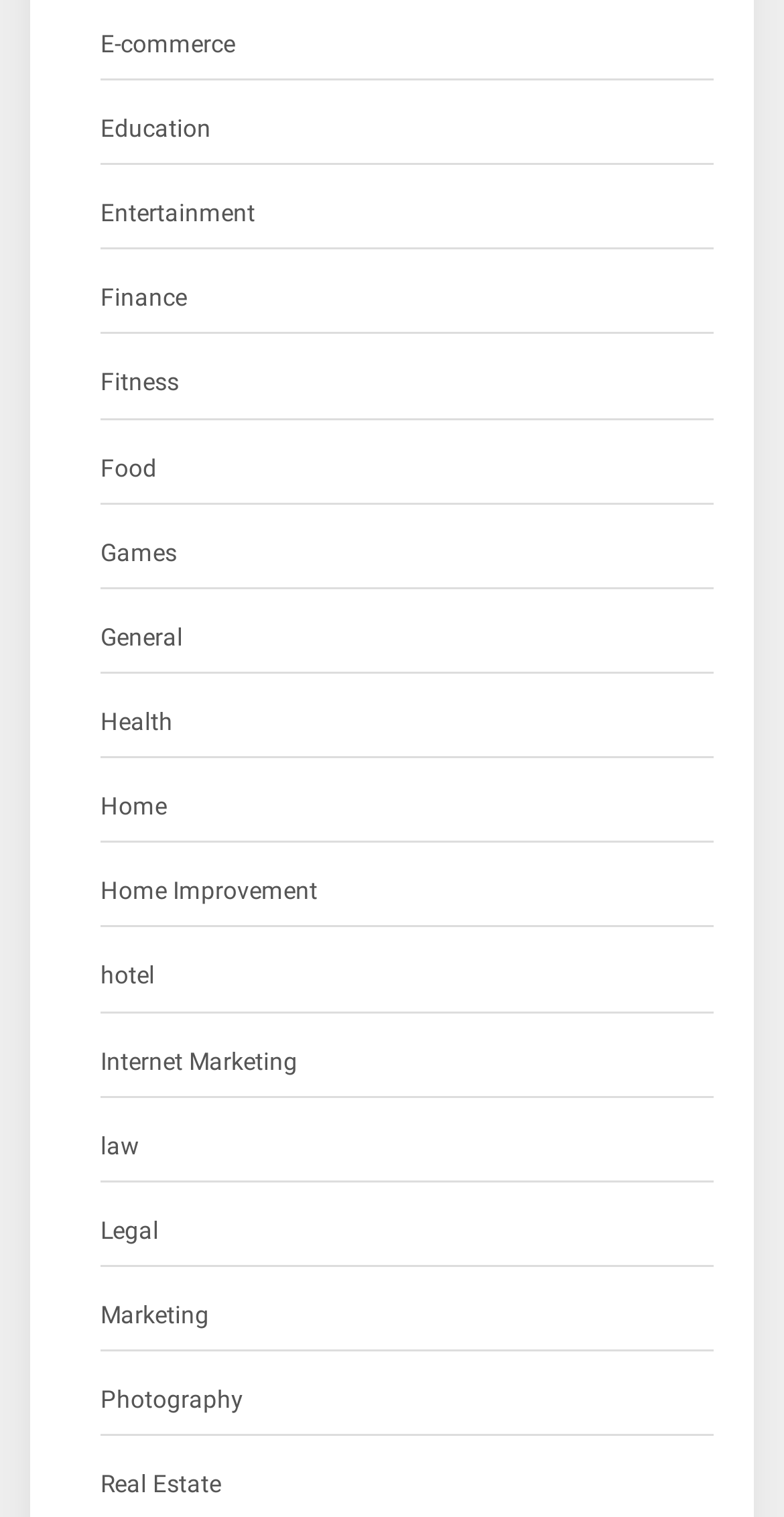Locate the UI element described as follows: "Real Estate". Return the bounding box coordinates as four float numbers between 0 and 1 in the order [left, top, right, bottom].

[0.128, 0.965, 0.282, 0.993]